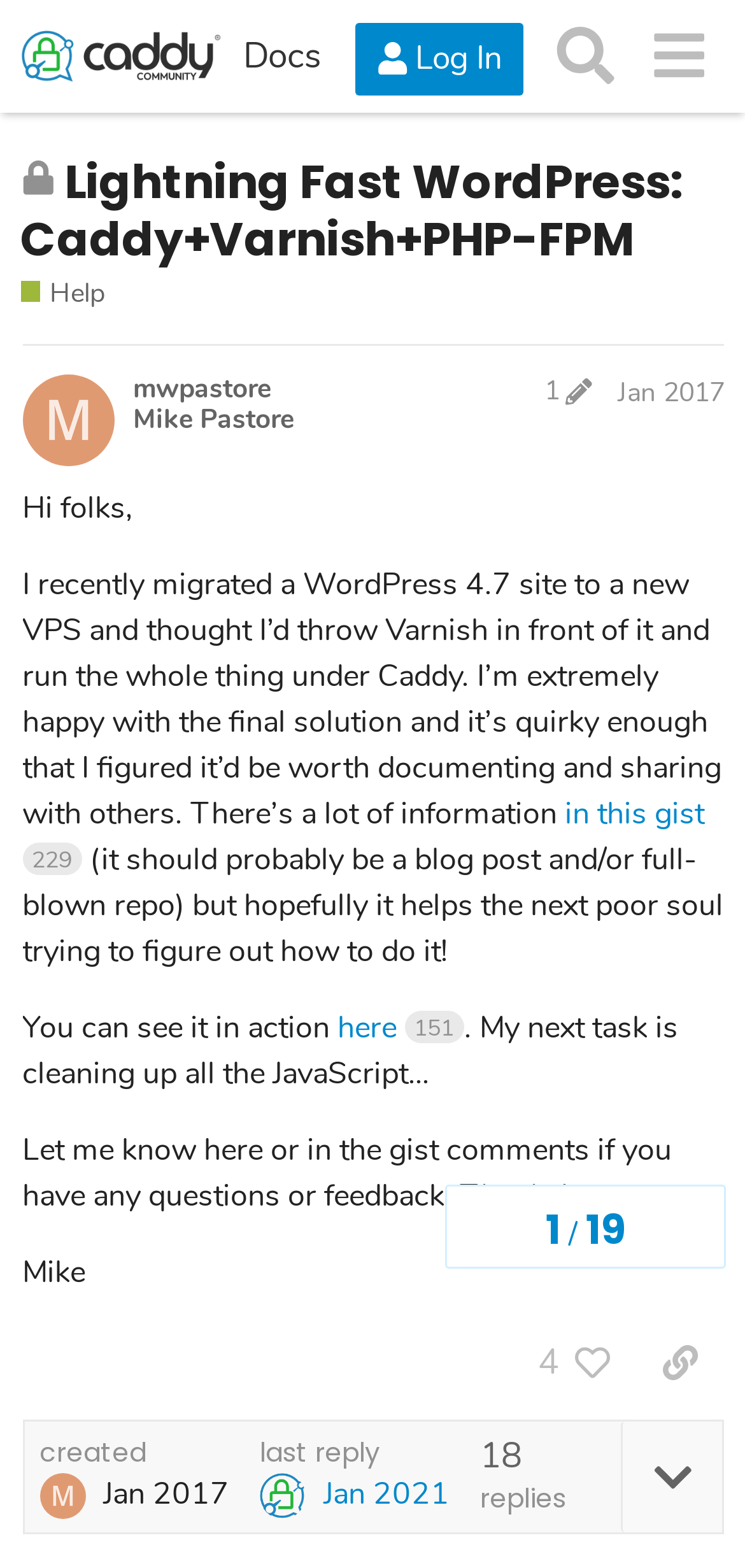Specify the bounding box coordinates of the element's area that should be clicked to execute the given instruction: "Click Contact Us". The coordinates should be four float numbers between 0 and 1, i.e., [left, top, right, bottom].

None